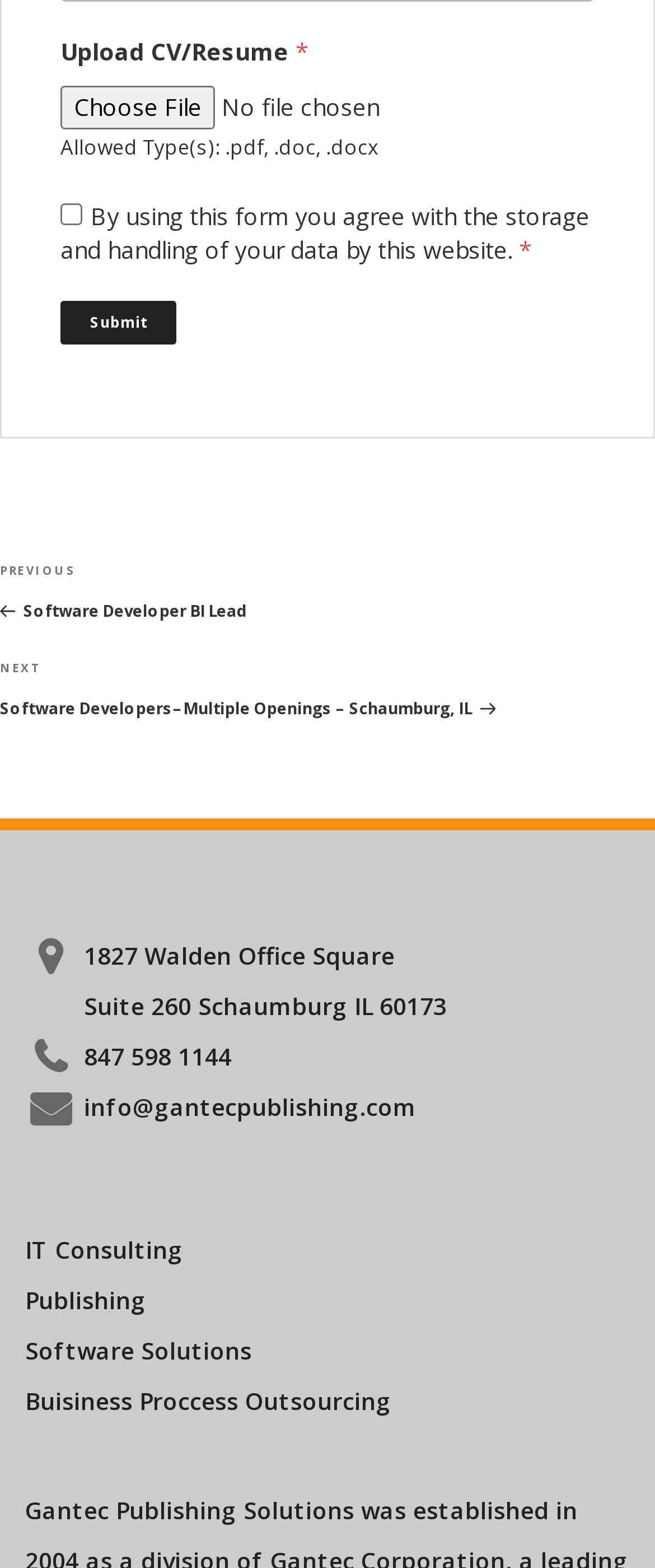Please identify the bounding box coordinates of where to click in order to follow the instruction: "Call the office".

[0.128, 0.663, 0.354, 0.684]